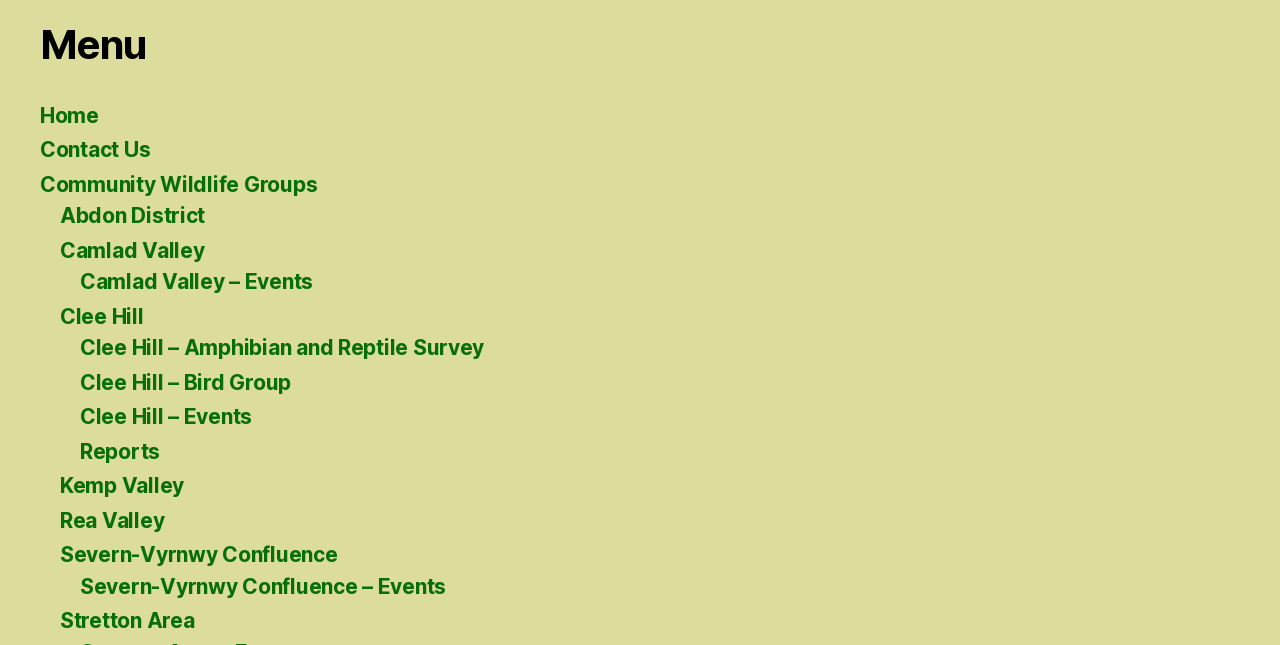Find the bounding box coordinates of the element I should click to carry out the following instruction: "visit Abdon District".

[0.047, 0.315, 0.16, 0.354]